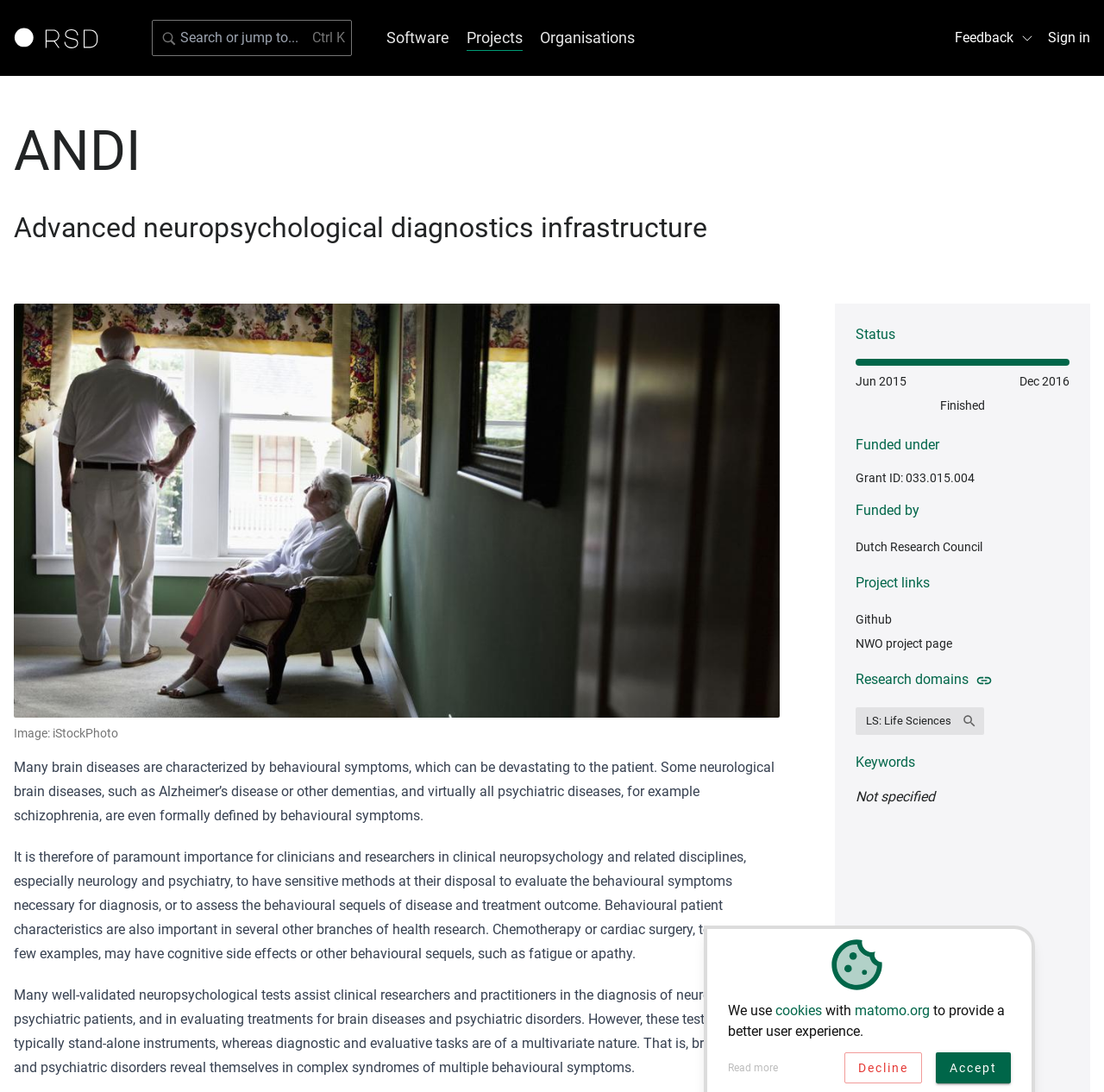Please locate the clickable area by providing the bounding box coordinates to follow this instruction: "Read the Virtual DataPort Administration Guide".

None